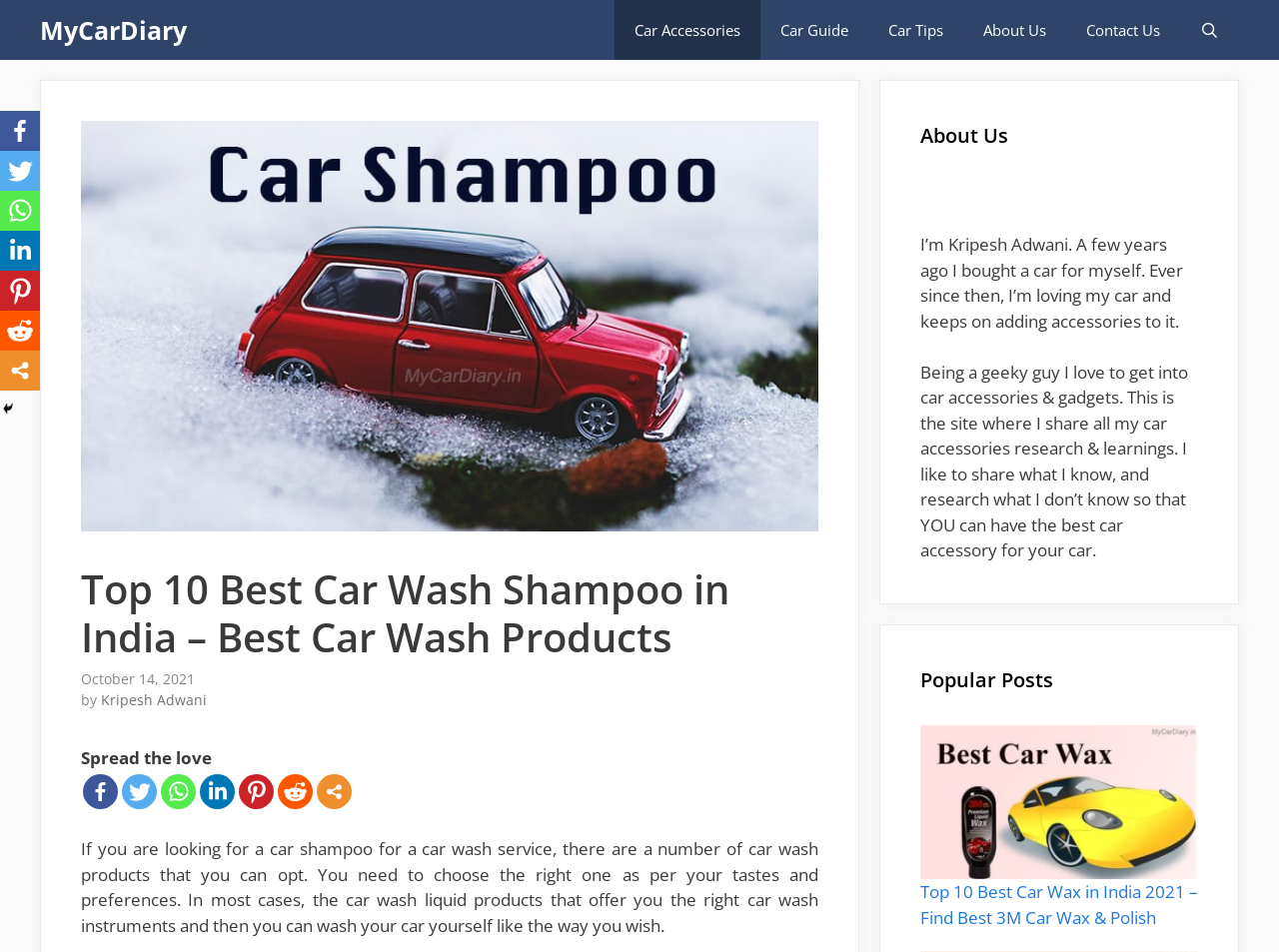Please identify the bounding box coordinates of the area I need to click to accomplish the following instruction: "Read the 'Top 10 Best Car Wash Shampoo in India – Best Car Wash Products' heading".

[0.063, 0.593, 0.64, 0.694]